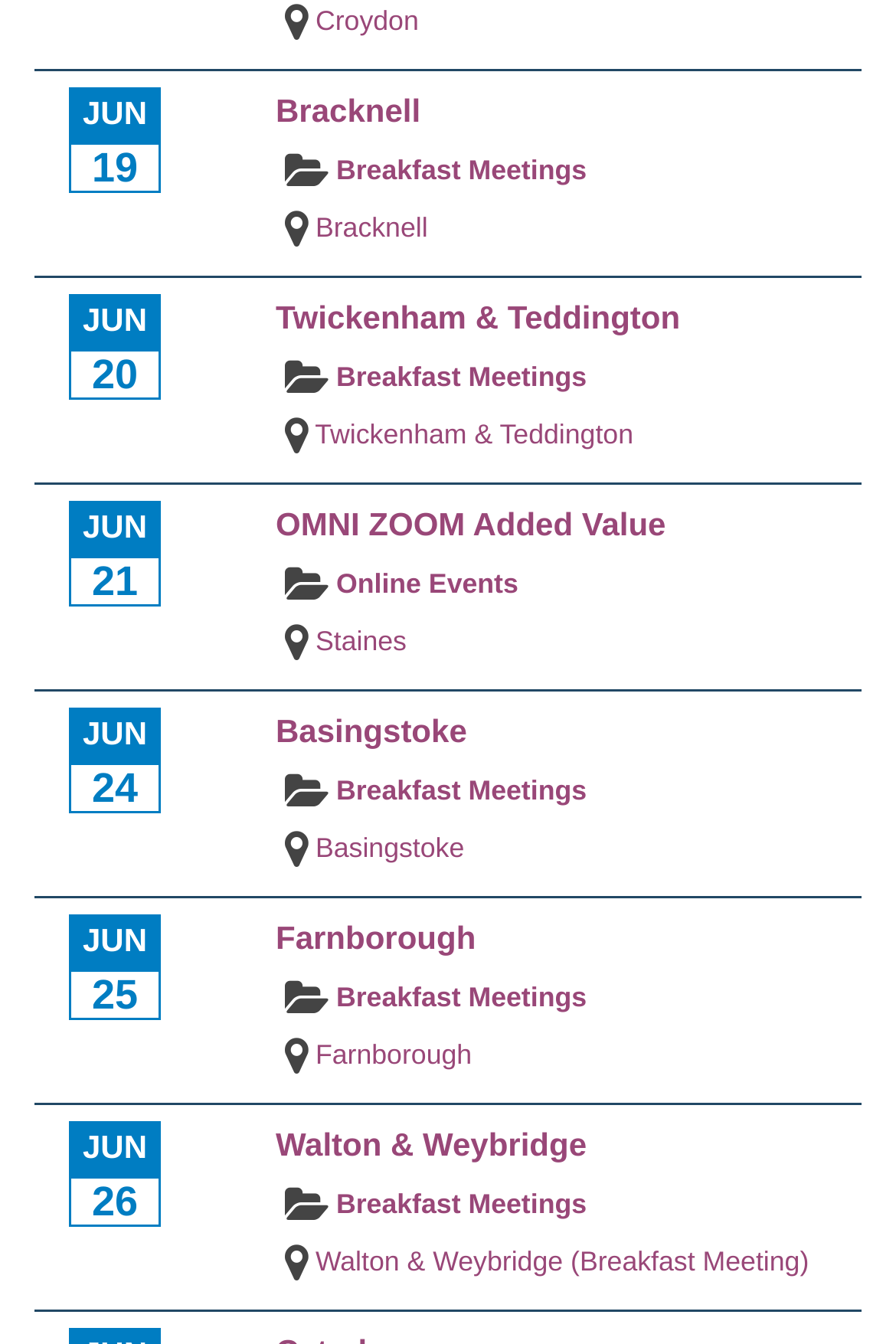Kindly determine the bounding box coordinates of the area that needs to be clicked to fulfill this instruction: "Go to Twickenham & Teddington".

[0.352, 0.312, 0.707, 0.335]